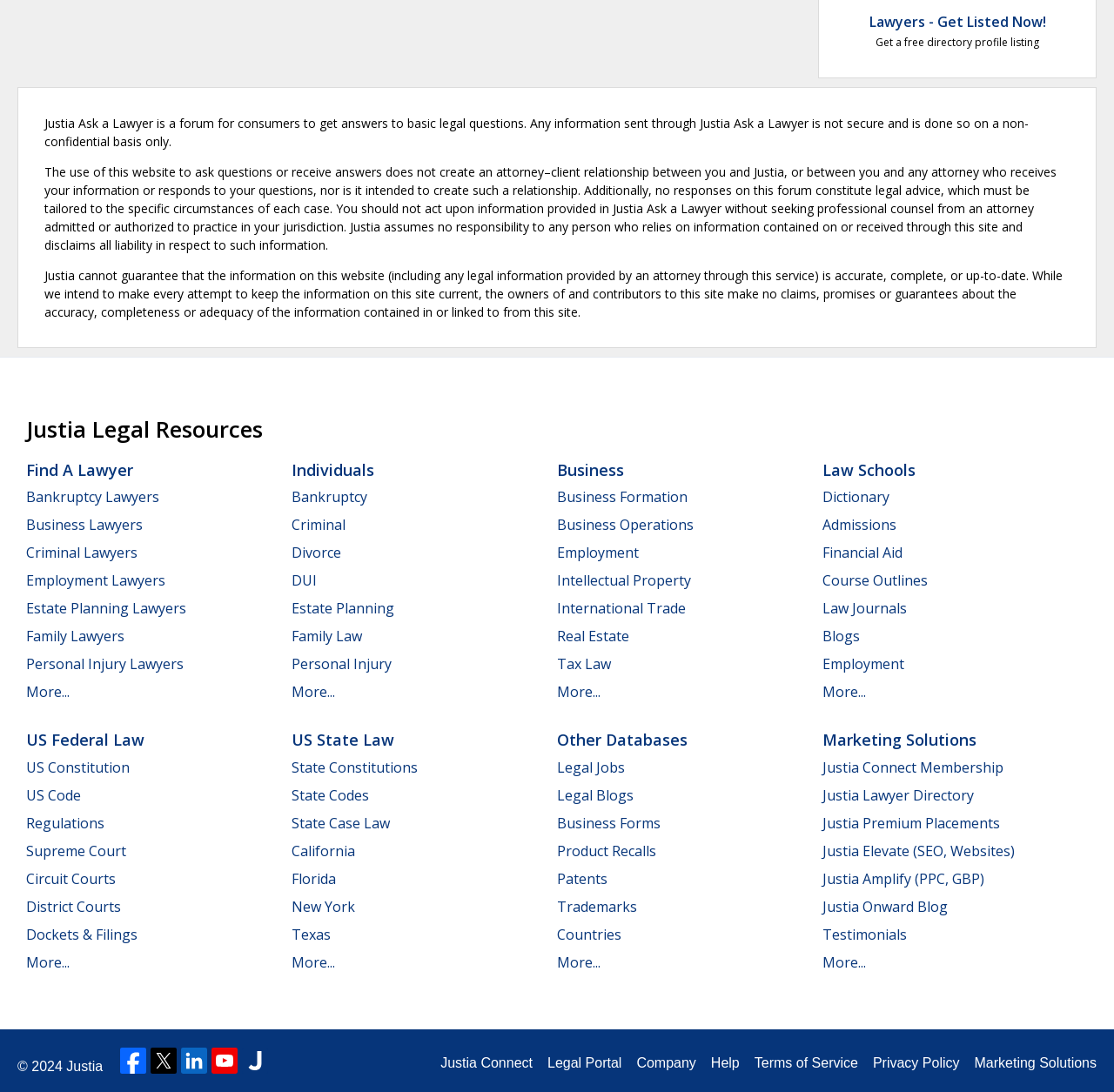Please identify the bounding box coordinates of the element's region that I should click in order to complete the following instruction: "Check Justia Legal Resources". The bounding box coordinates consist of four float numbers between 0 and 1, i.e., [left, top, right, bottom].

[0.023, 0.38, 0.236, 0.407]